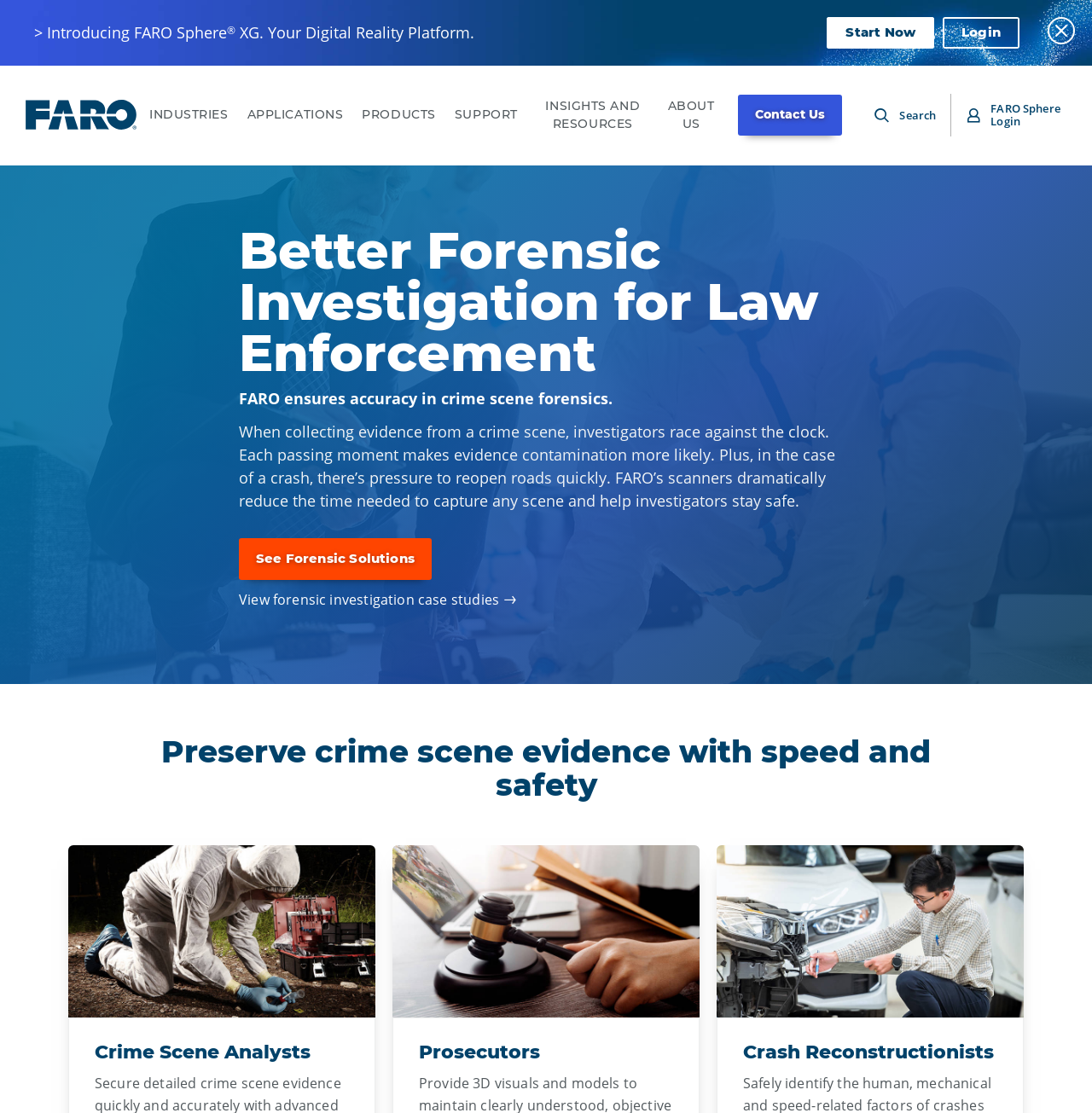Refer to the image and answer the question with as much detail as possible: What is the purpose of FARO's scanners?

According to the webpage, FARO's scanners are used to capture crime scenes quickly and safely, reducing the time needed to collect evidence and helping investigators stay safe.